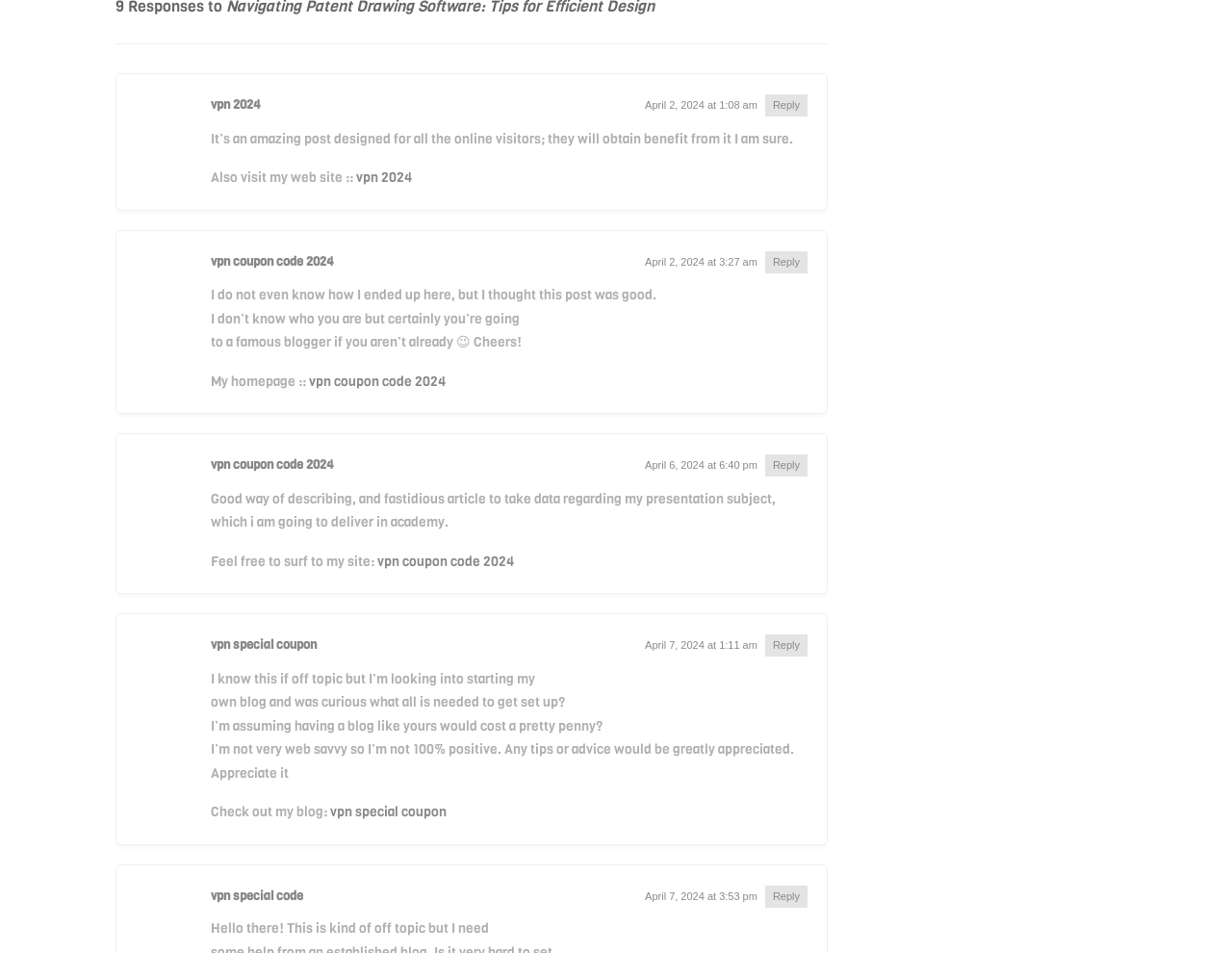Please identify the bounding box coordinates of the element on the webpage that should be clicked to follow this instruction: "Visit 'vpn coupon code 2024'". The bounding box coordinates should be given as four float numbers between 0 and 1, formatted as [left, top, right, bottom].

[0.171, 0.265, 0.271, 0.282]